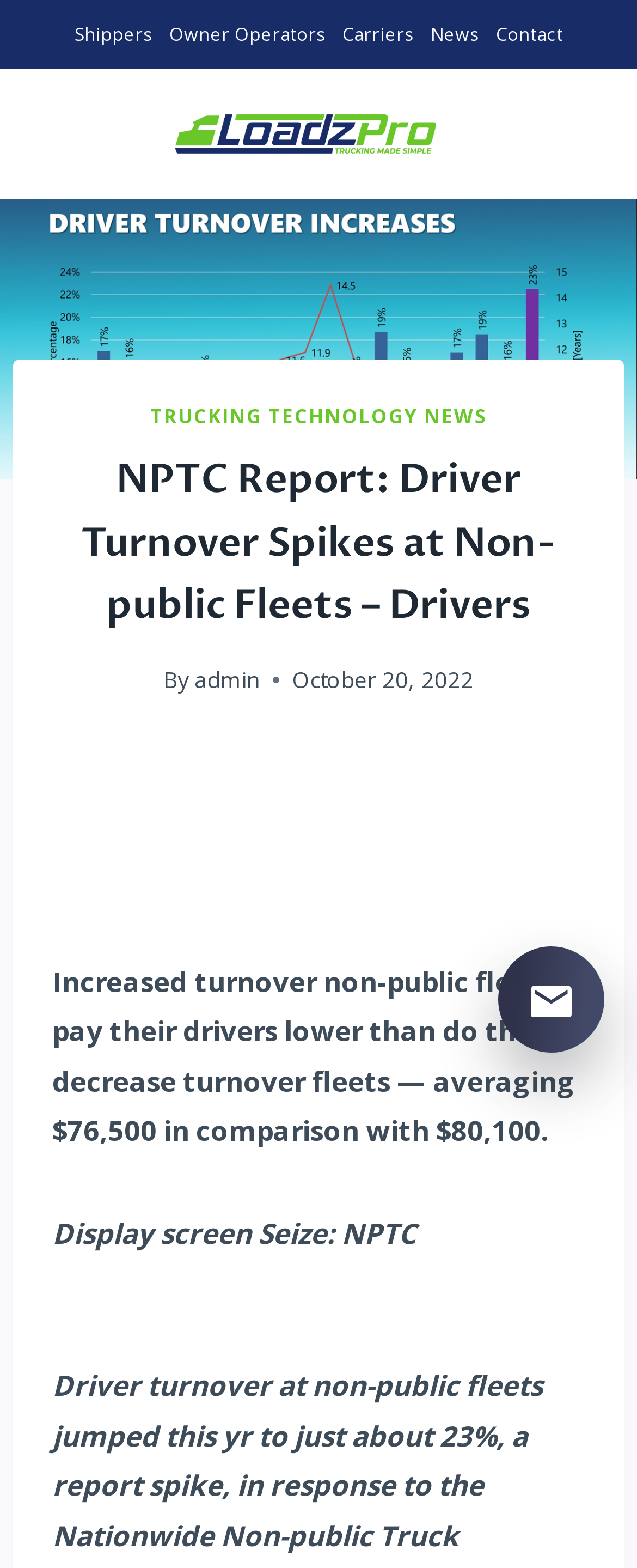Identify the bounding box coordinates for the element you need to click to achieve the following task: "Select a category". The coordinates must be four float values ranging from 0 to 1, formatted as [left, top, right, bottom].

None